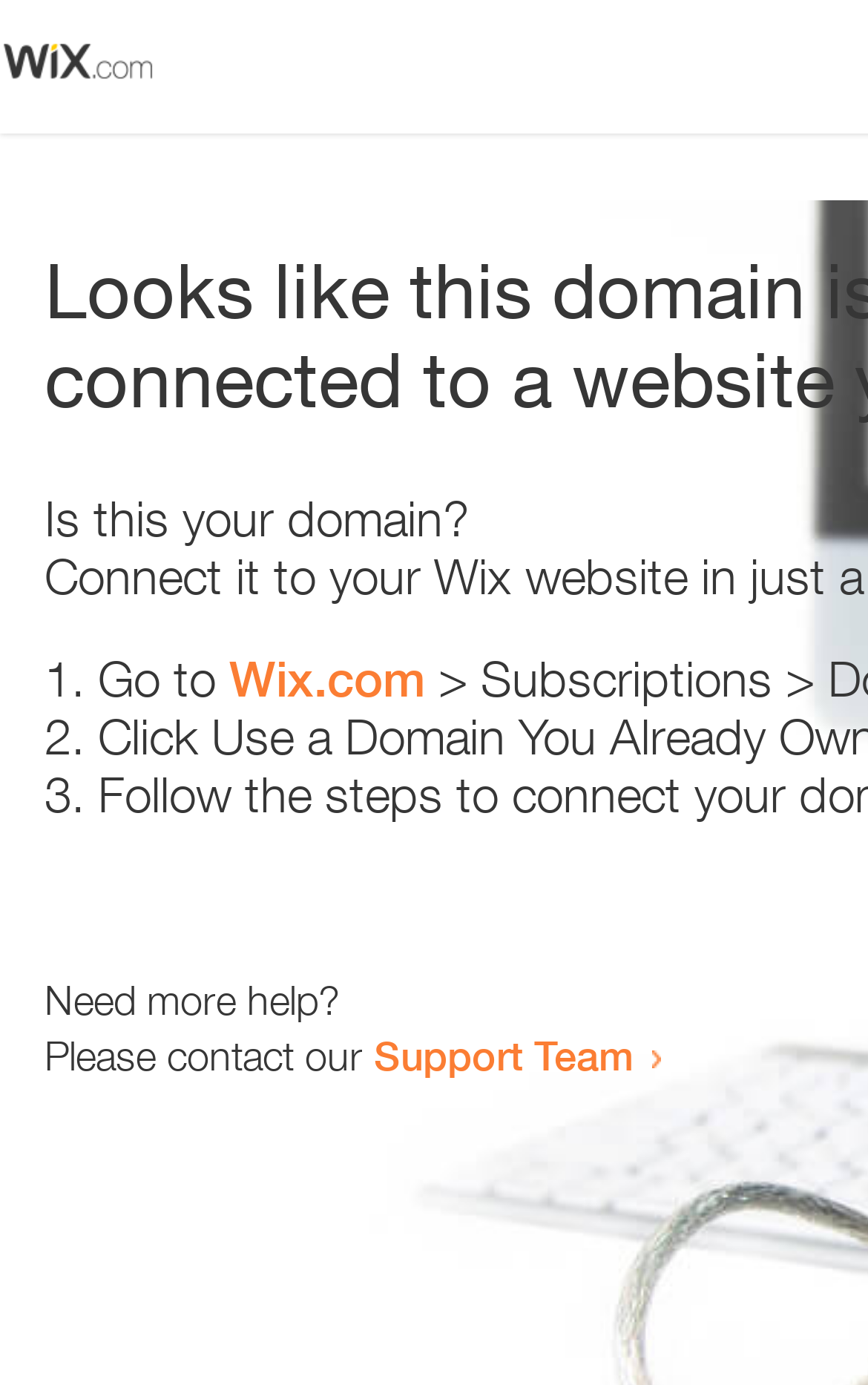How many list items are there?
Using the image as a reference, give a one-word or short phrase answer.

3